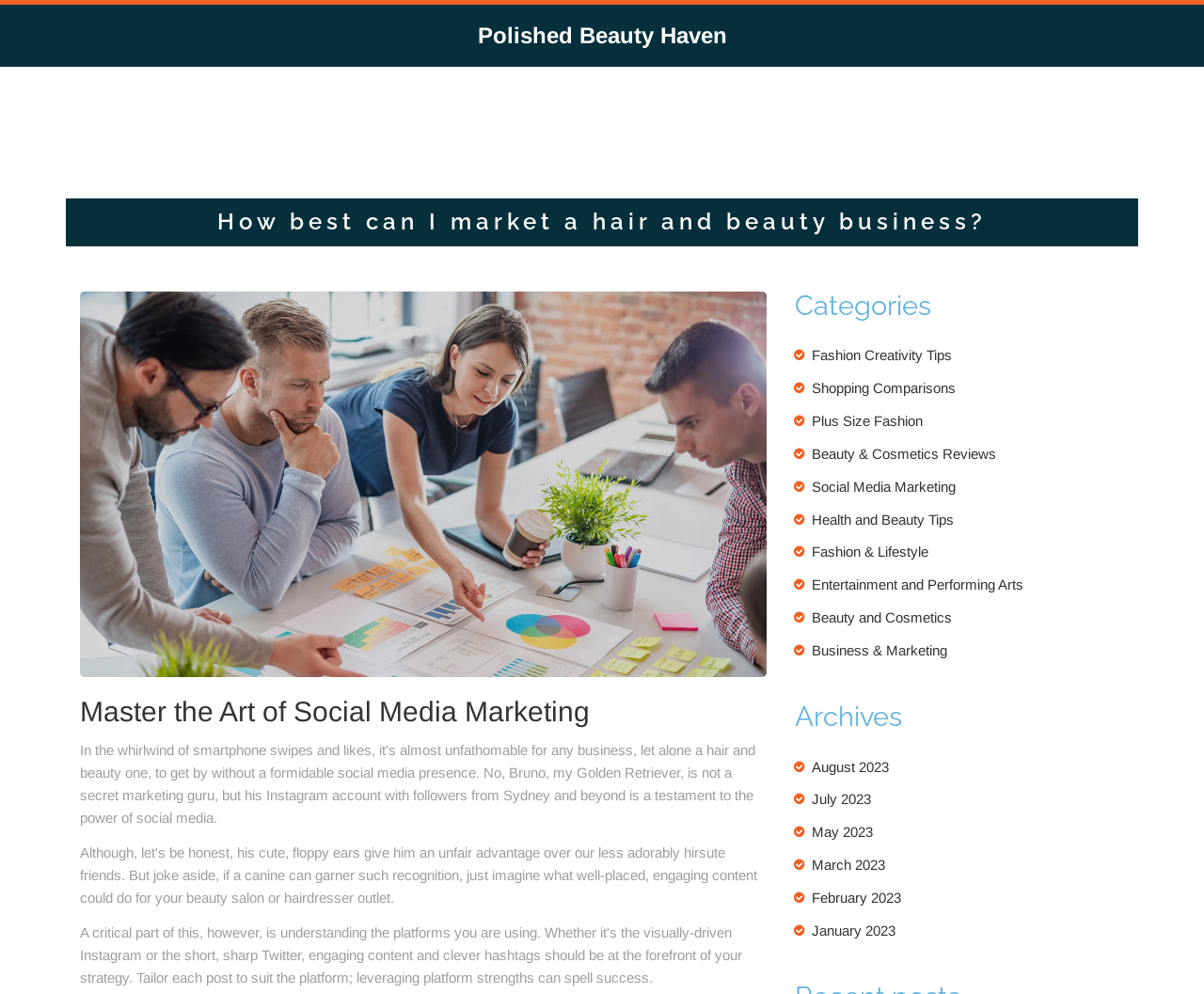Construct a comprehensive caption that outlines the webpage's structure and content.

This webpage is about marketing a hair and beauty business, specifically focusing on social media marketing. At the top, there is a link to "Polished Beauty Haven" and a heading that reads "How best can I market a hair and beauty business?" Below this heading, there is an image related to the topic. 

On the left side, there are two headings: "Master the Art of Social Media Marketing" and "Categories". Under the "Categories" heading, there is a list of 9 links to various categories, including "Fashion Creativity Tips", "Shopping Comparisons", "Plus Size Fashion", and more. Each link is preceded by a list marker.

On the right side, there is a heading "Archives" with a list of 6 links to monthly archives, ranging from August 2023 to January 2023. Each link is also preceded by a list marker.